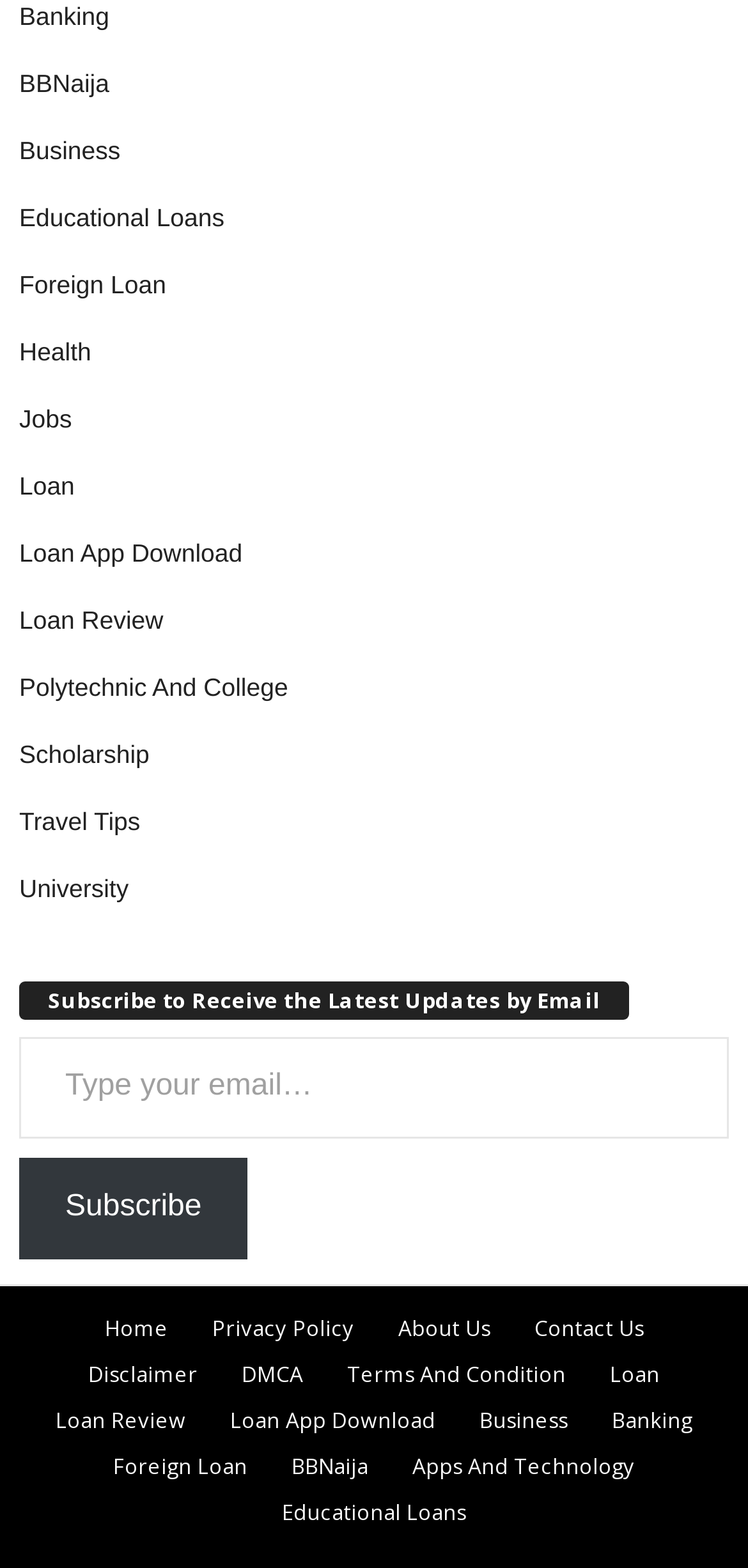Determine the bounding box coordinates for the UI element with the following description: "Foreign Loan". The coordinates should be four float numbers between 0 and 1, represented as [left, top, right, bottom].

[0.026, 0.173, 0.222, 0.191]